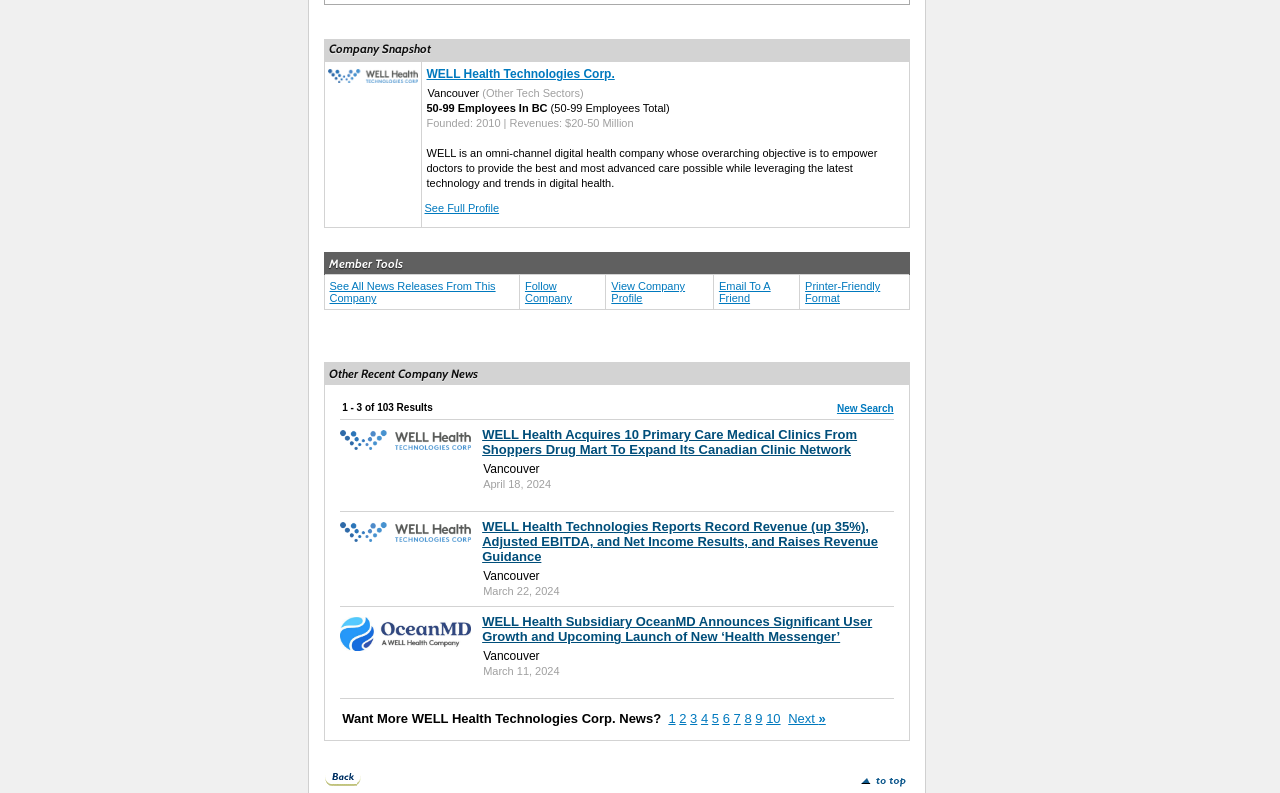What is the function of the 'New Search' button?
Respond with a short answer, either a single word or a phrase, based on the image.

To search for new news results